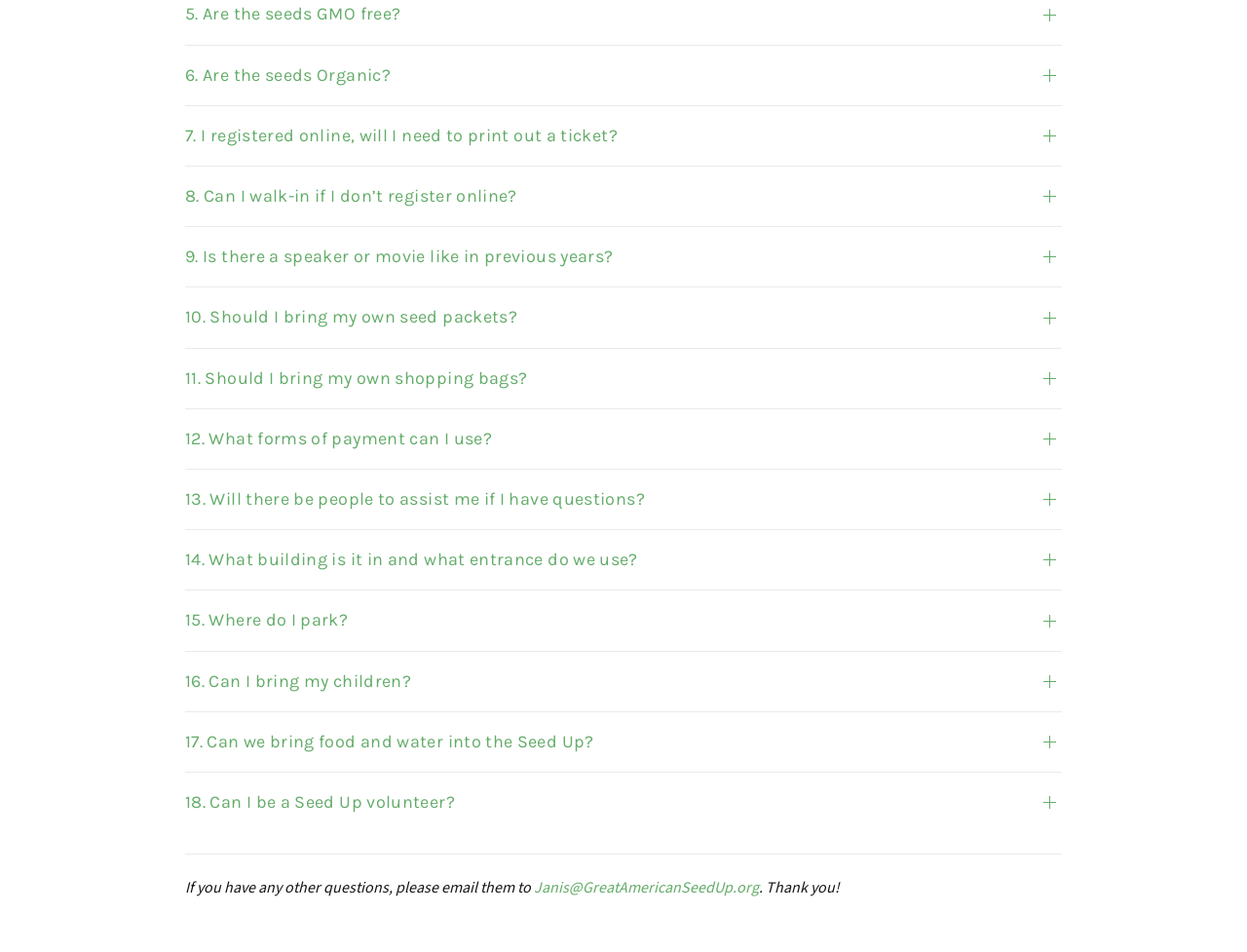Predict the bounding box of the UI element based on this description: "15. Where do I park?".

[0.148, 0.639, 0.852, 0.665]